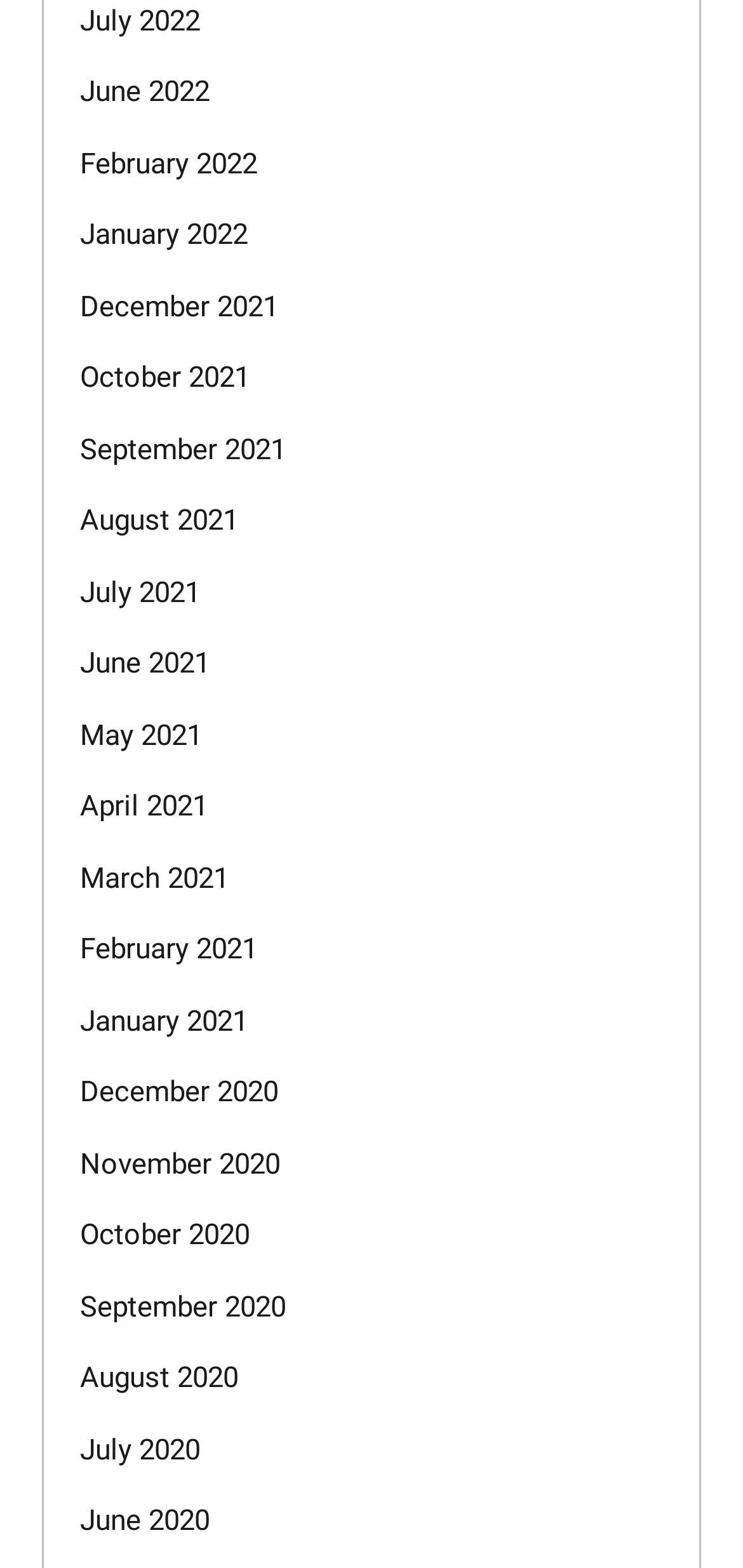Provide the bounding box coordinates for the area that should be clicked to complete the instruction: "go to June 2021".

[0.108, 0.412, 0.282, 0.434]